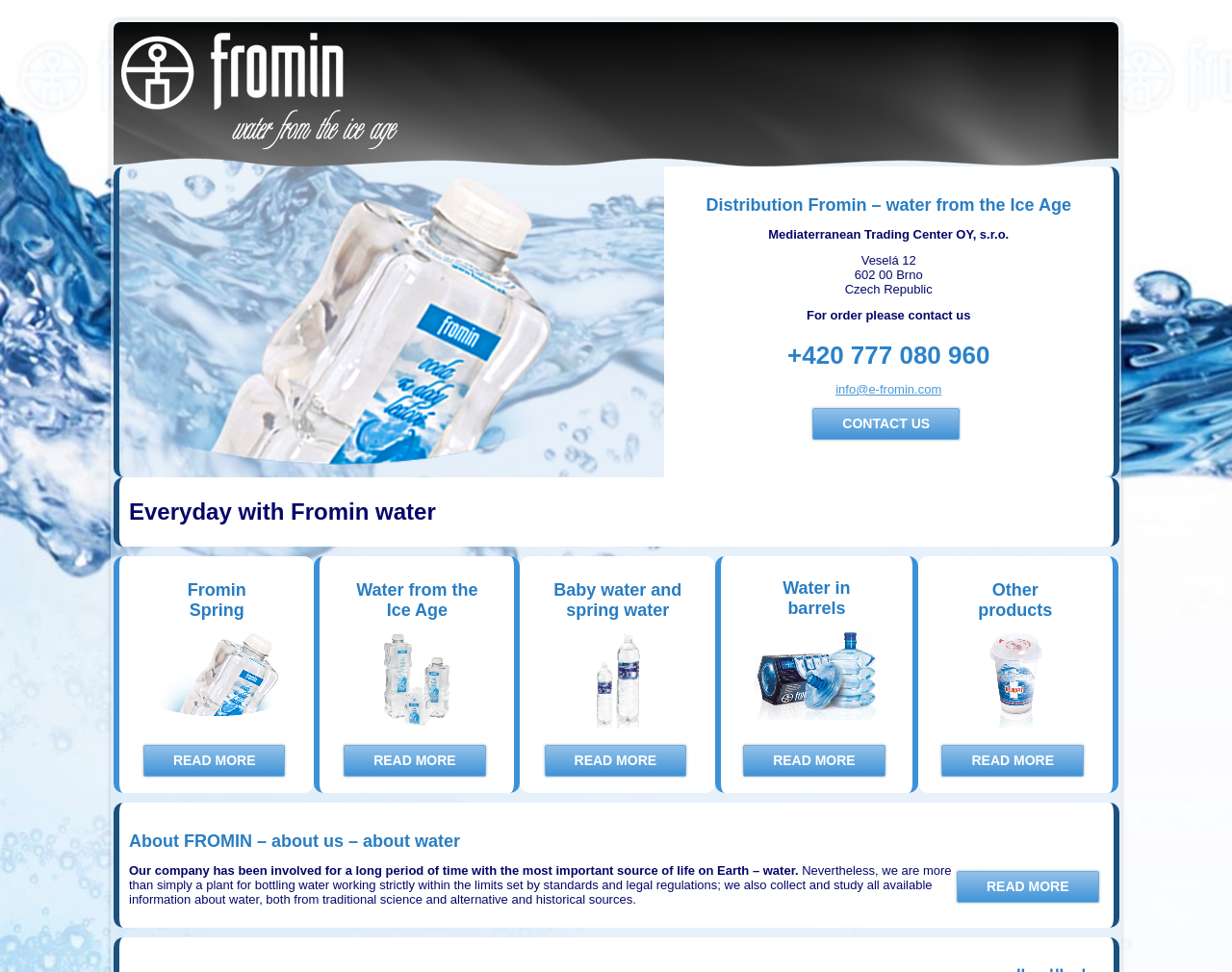Locate the bounding box coordinates of the segment that needs to be clicked to meet this instruction: "reply to a comment".

None